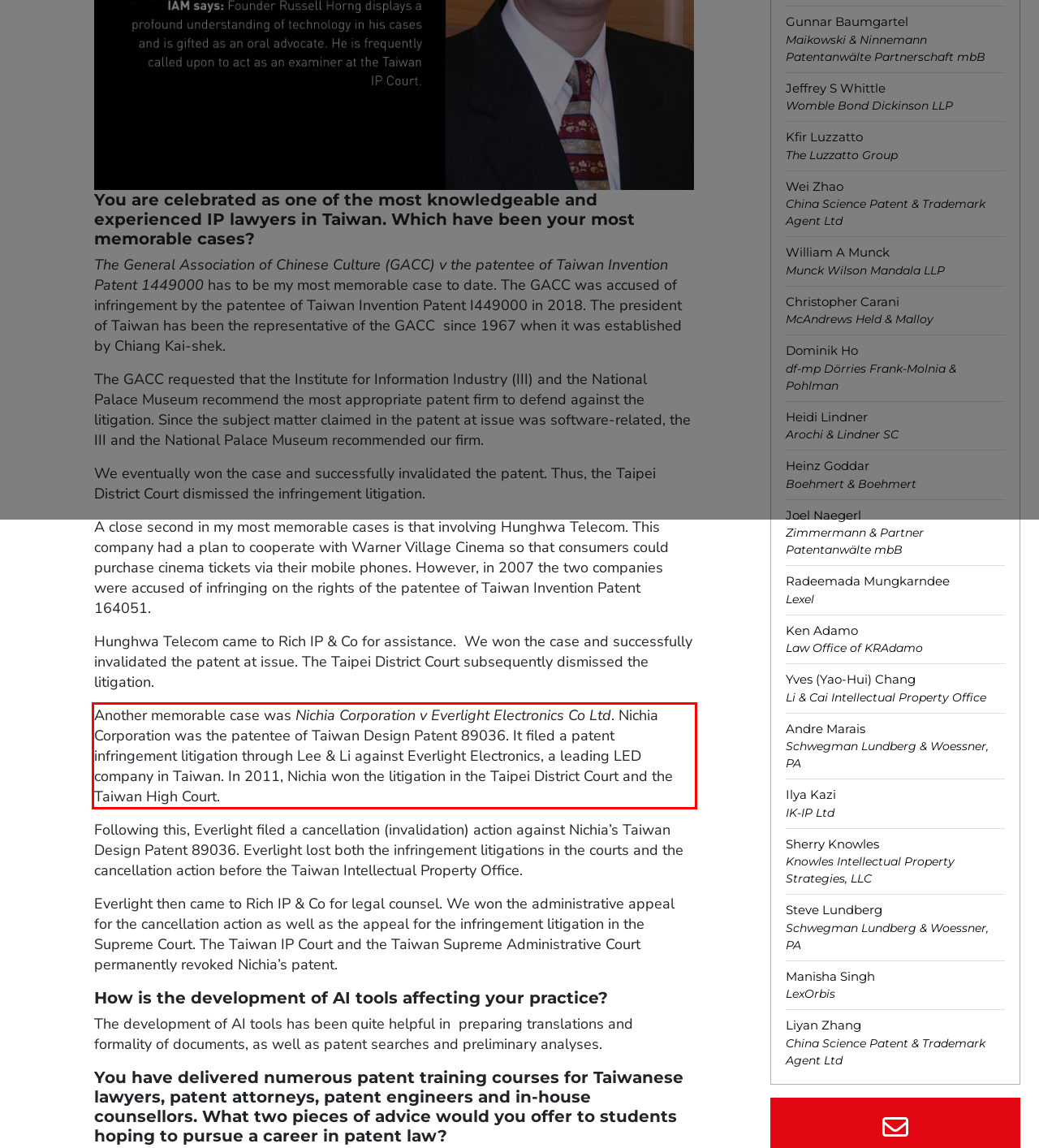You have a screenshot of a webpage with a red bounding box. Use OCR to generate the text contained within this red rectangle.

Another memorable case was Nichia Corporation v Everlight Electronics Co Ltd. Nichia Corporation was the patentee of Taiwan Design Patent 89036. It filed a patent infringement litigation through Lee & Li against Everlight Electronics, a leading LED company in Taiwan. In 2011, Nichia won the litigation in the Taipei District Court and the Taiwan High Court.